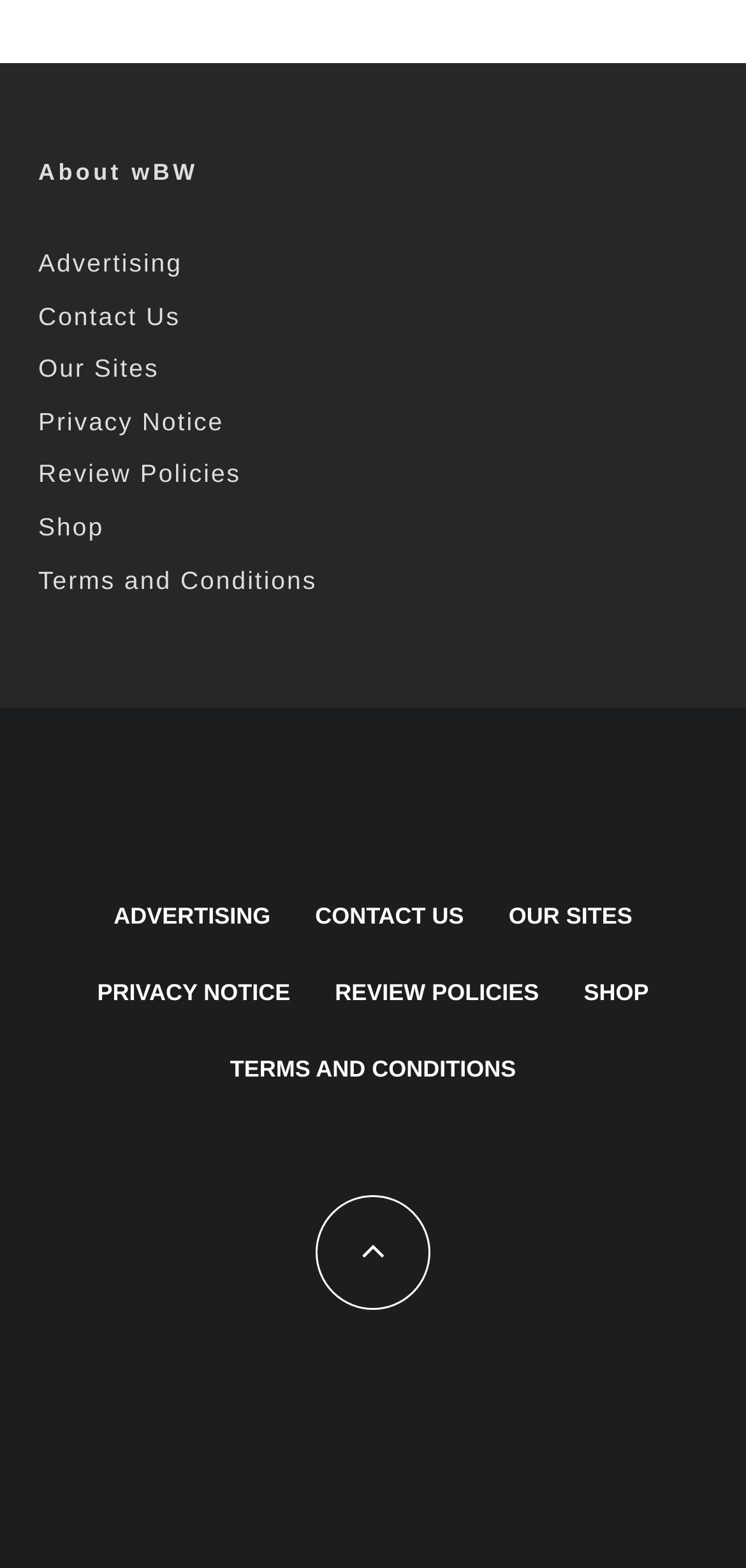Answer succinctly with a single word or phrase:
Is there a search function on the webpage?

No